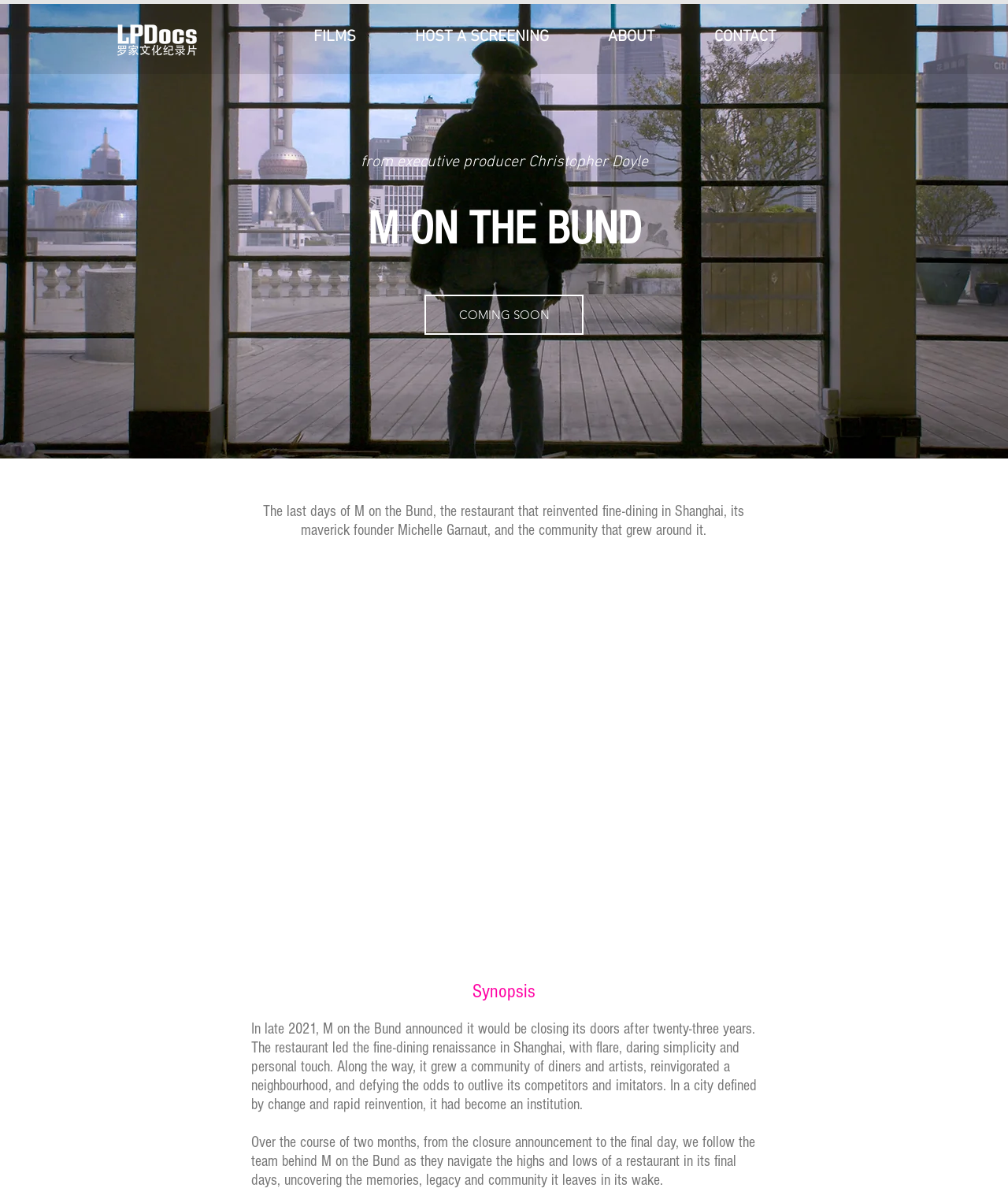What is the name of the restaurant?
Based on the image, respond with a single word or phrase.

M on the Bund